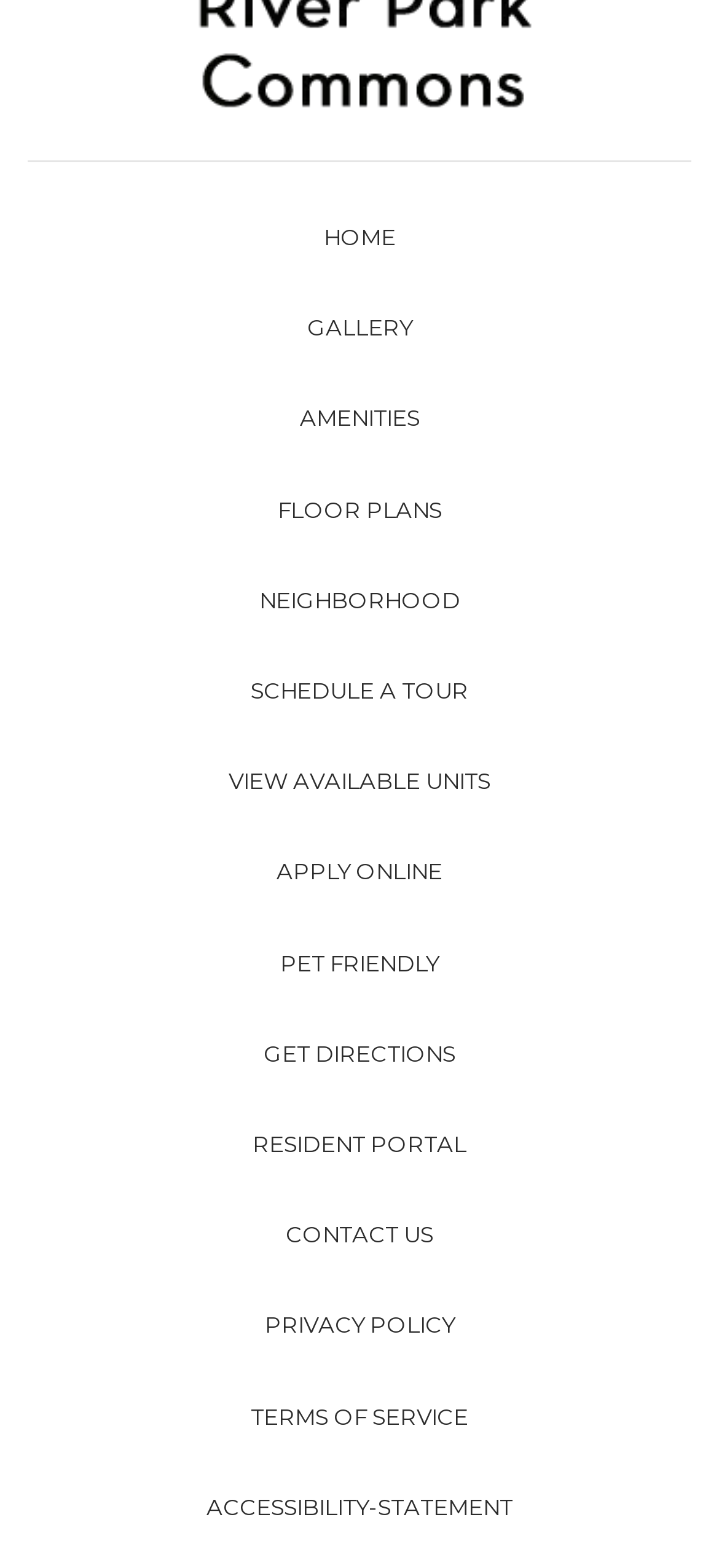Given the description: "Gallery", determine the bounding box coordinates of the UI element. The coordinates should be formatted as four float numbers between 0 and 1, [left, top, right, bottom].

[0.026, 0.18, 0.974, 0.238]